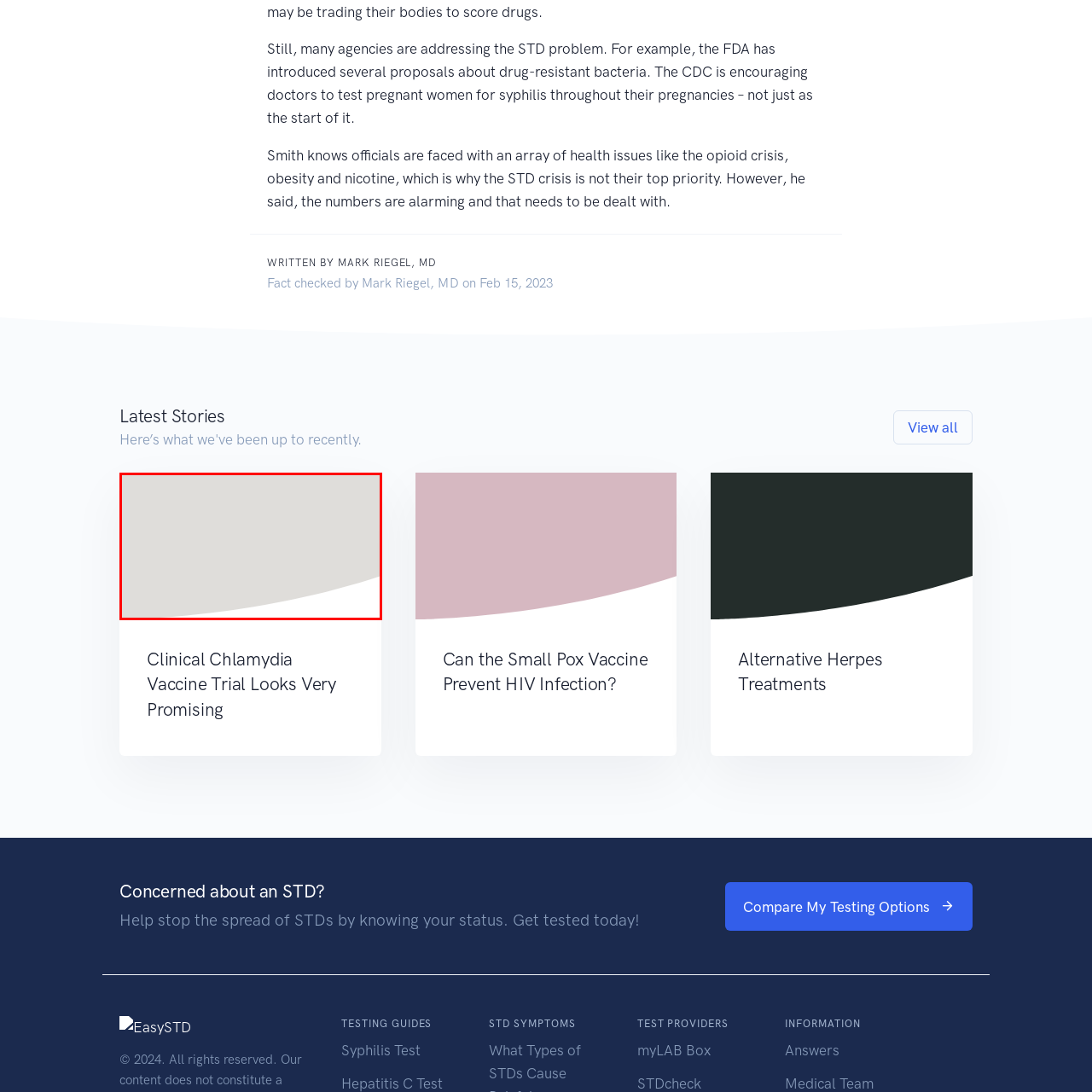Articulate a detailed narrative of what is visible inside the red-delineated region of the image.

The image is associated with the story titled "Clinical Chlamydia Vaccine Trial Looks Very Promising." This article likely discusses recent advancements or research related to a potential vaccine for chlamydia, emphasizing its significance in addressing public health concerns, particularly in sexually transmitted diseases (STDs). The context suggests a focus on innovative solutions in the medical field aimed at reducing the impact of chlamydia, which is known to affect many individuals worldwide.